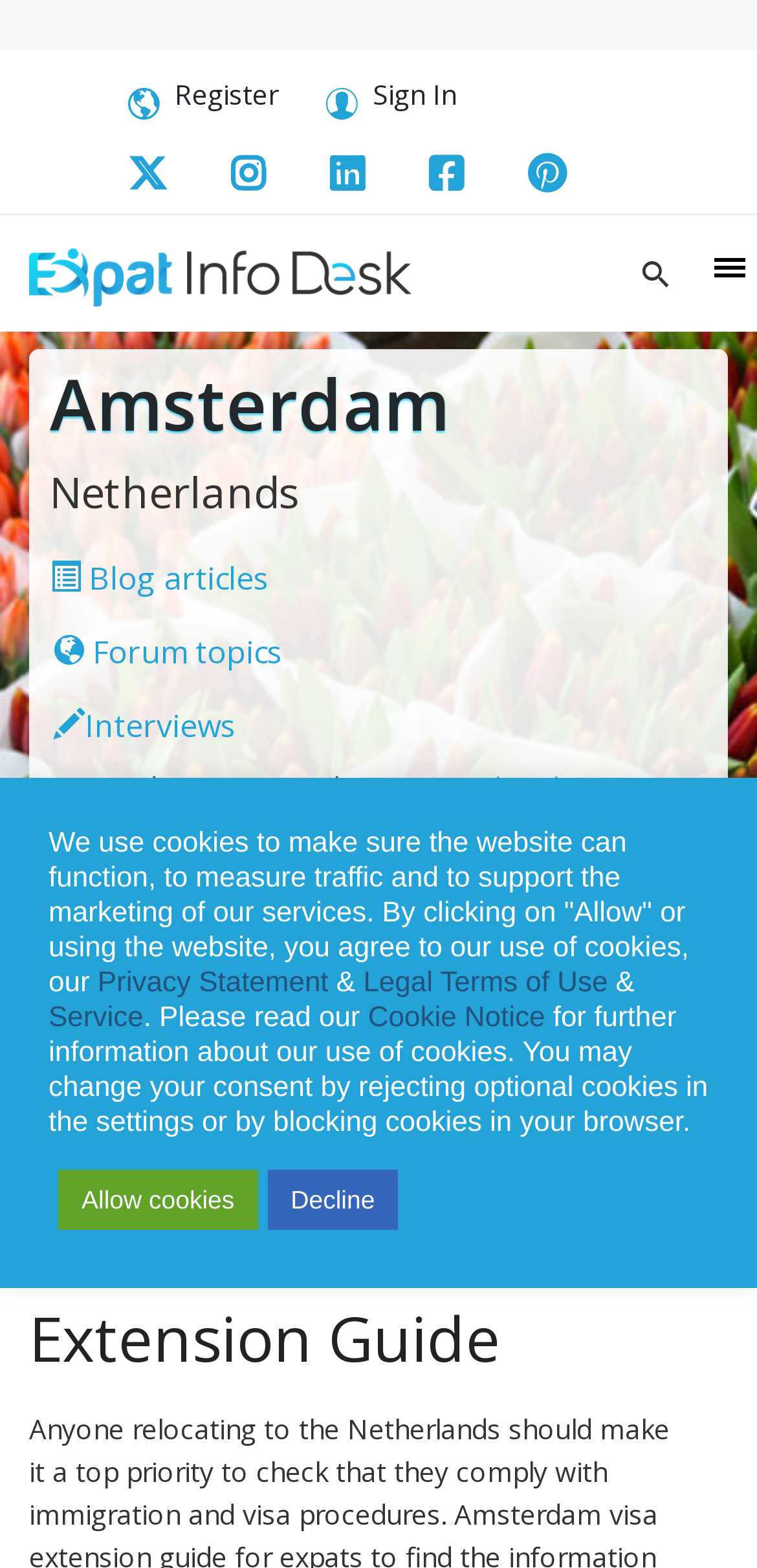Locate the bounding box coordinates of the area where you should click to accomplish the instruction: "Register".

[0.136, 0.036, 0.4, 0.082]